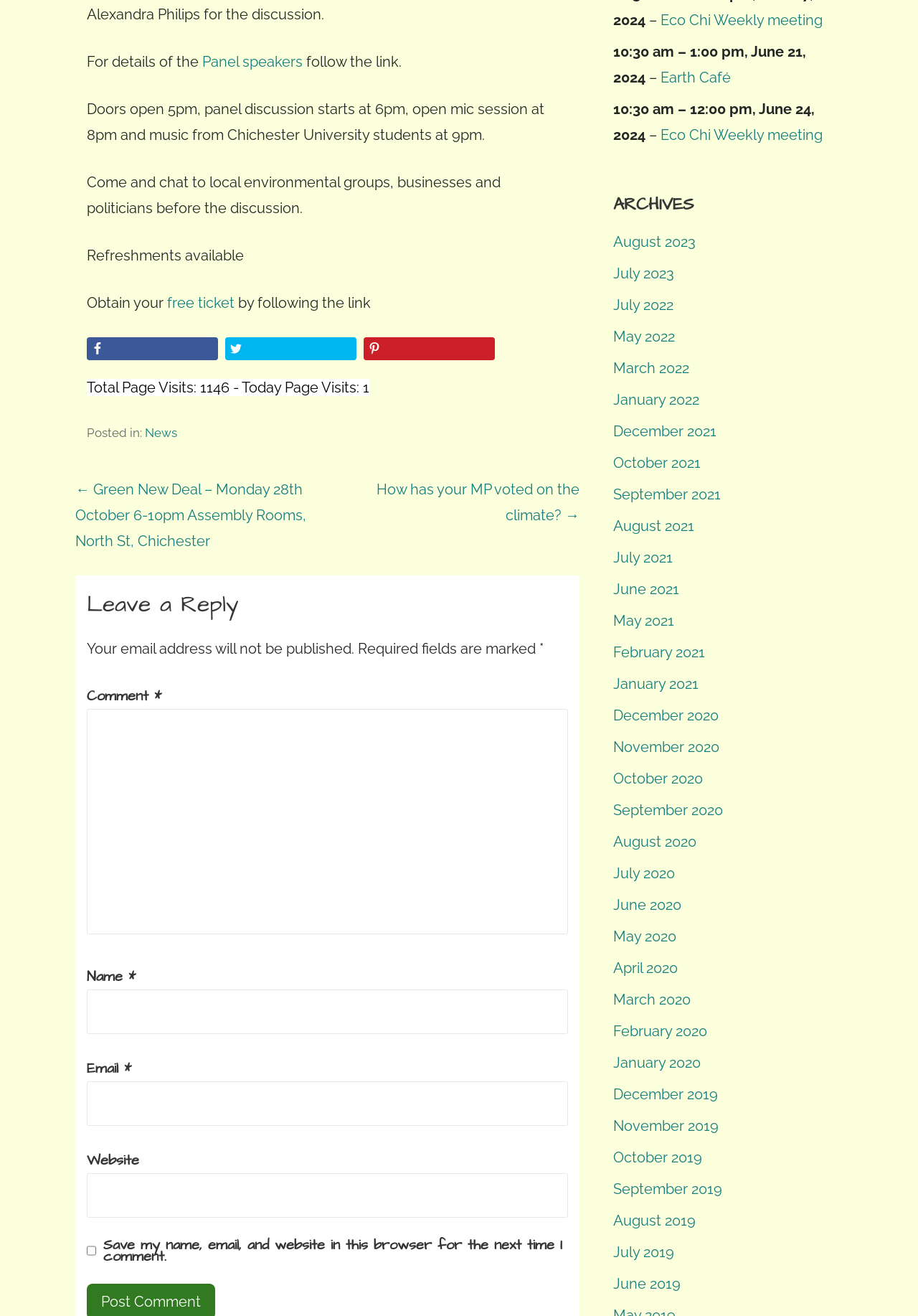Find the bounding box coordinates of the area that needs to be clicked in order to achieve the following instruction: "learn about Equestrian". The coordinates should be specified as four float numbers between 0 and 1, i.e., [left, top, right, bottom].

None